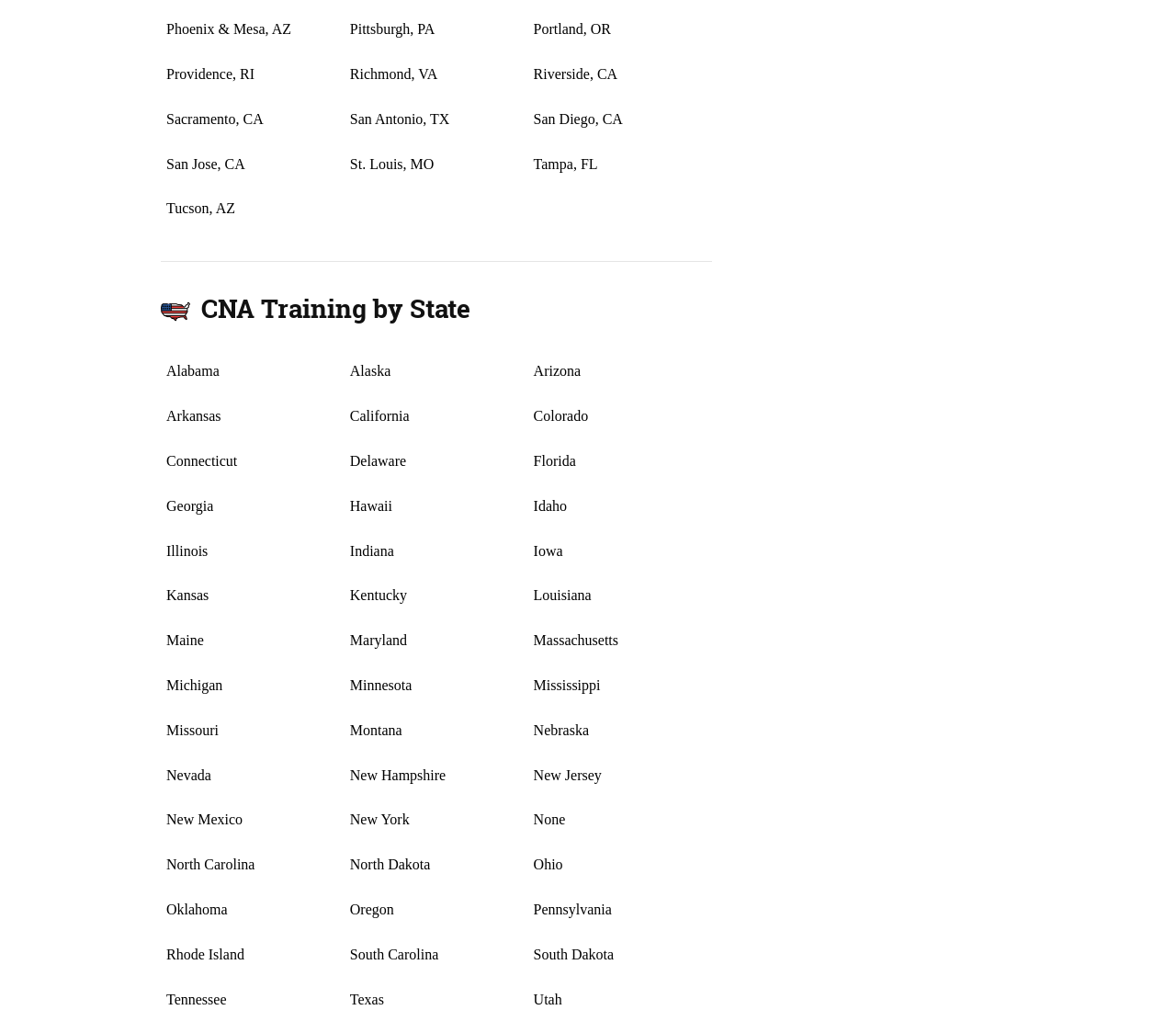Provide the bounding box coordinates, formatted as (top-left x, top-left y, bottom-right x, bottom-right y), with all values being floating point numbers between 0 and 1. Identify the bounding box of the UI element that matches the description: South Dakota

[0.454, 0.932, 0.605, 0.959]